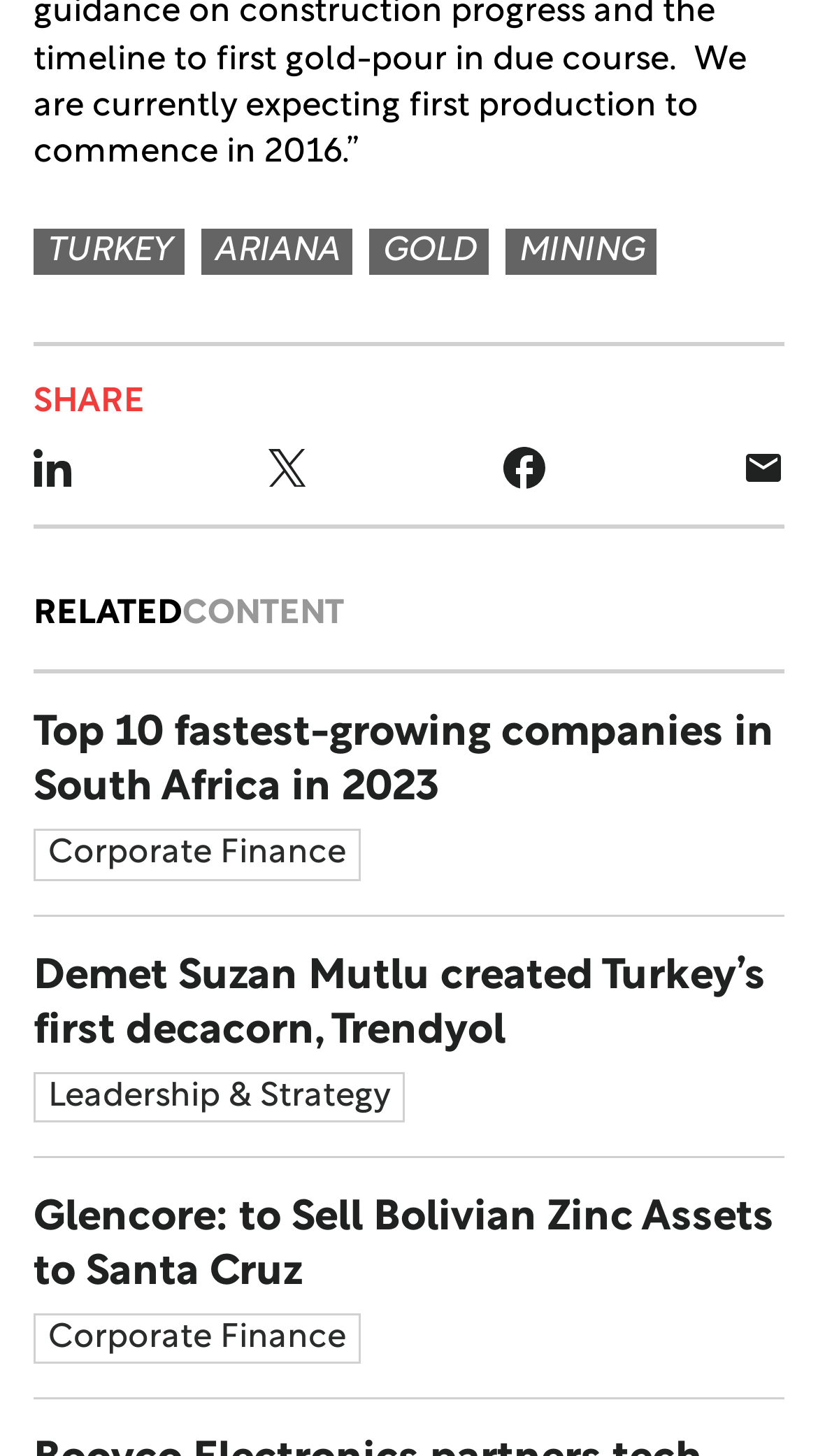Please find the bounding box coordinates of the element that needs to be clicked to perform the following instruction: "Click on TURKEY". The bounding box coordinates should be four float numbers between 0 and 1, represented as [left, top, right, bottom].

[0.041, 0.157, 0.226, 0.189]